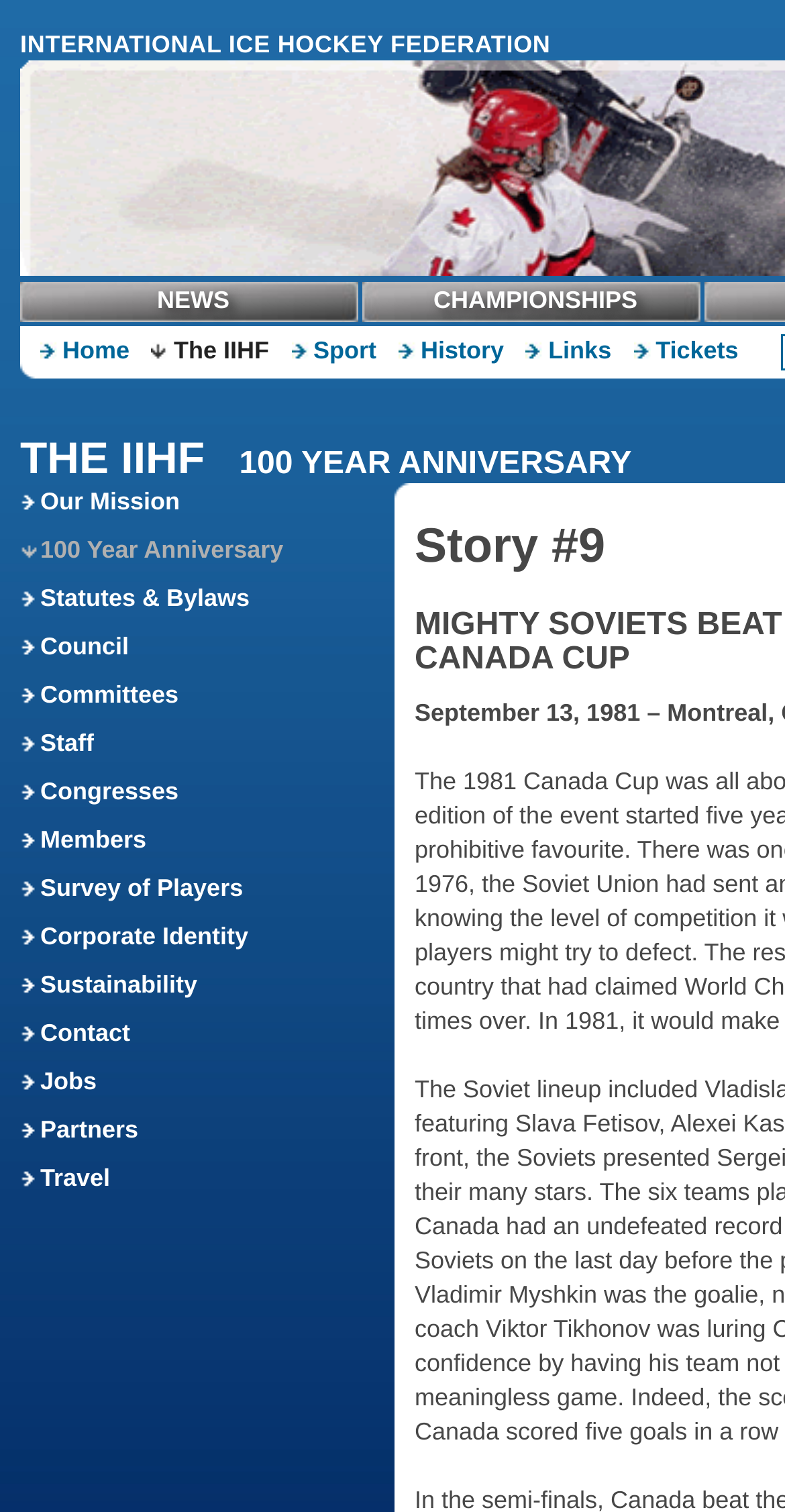Please determine the headline of the webpage and provide its content.

MIGHTY SOVIETS BEAT HOSTS 8-1 TO WIN CANADA CUP